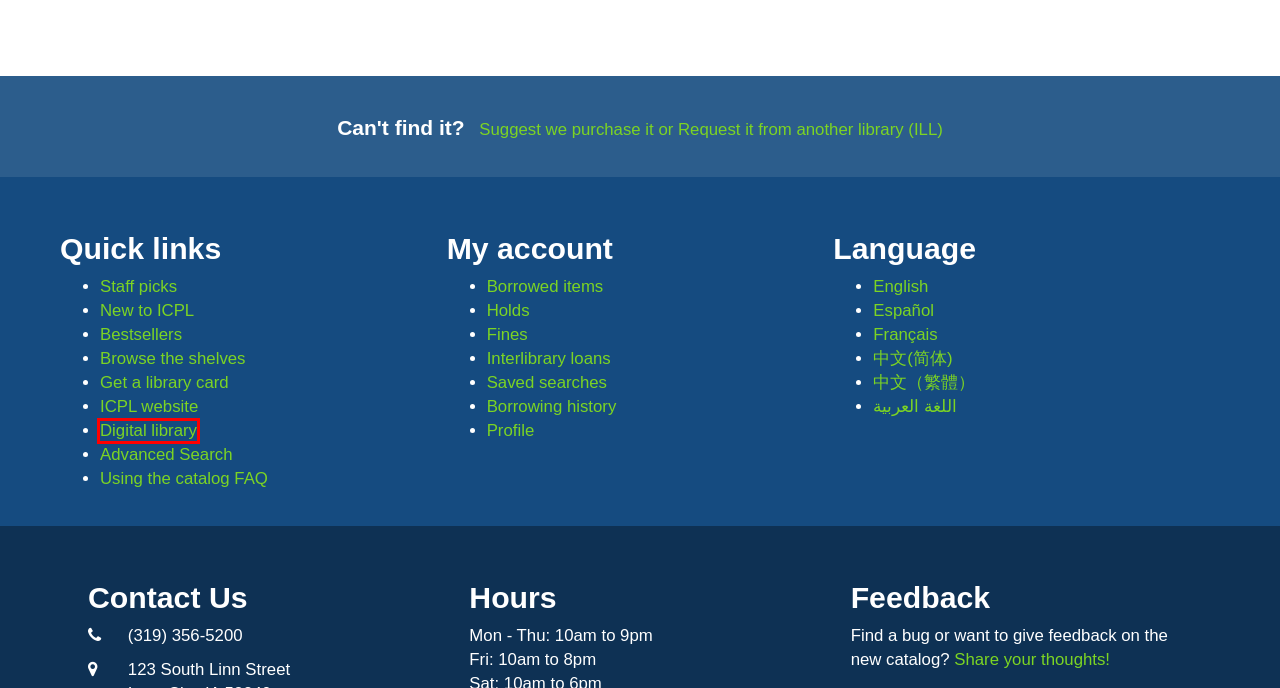Observe the screenshot of a webpage with a red bounding box around an element. Identify the webpage description that best fits the new page after the element inside the bounding box is clicked. The candidates are:
A. Staff Picks | Iowa City Public Library
B. Bestsellers | Iowa City Public Library
C. Interlibrary Loan / Suggest a Purchase | Iowa City Public Library
D. NEW | Iowa City Public Library
E. Browse the Shelves | Iowa City Public Library
F. Digital Library | Iowa City Public Library
G. New Catalog Feedback Survey
H. Using the Catalog | Iowa City Public Library

F